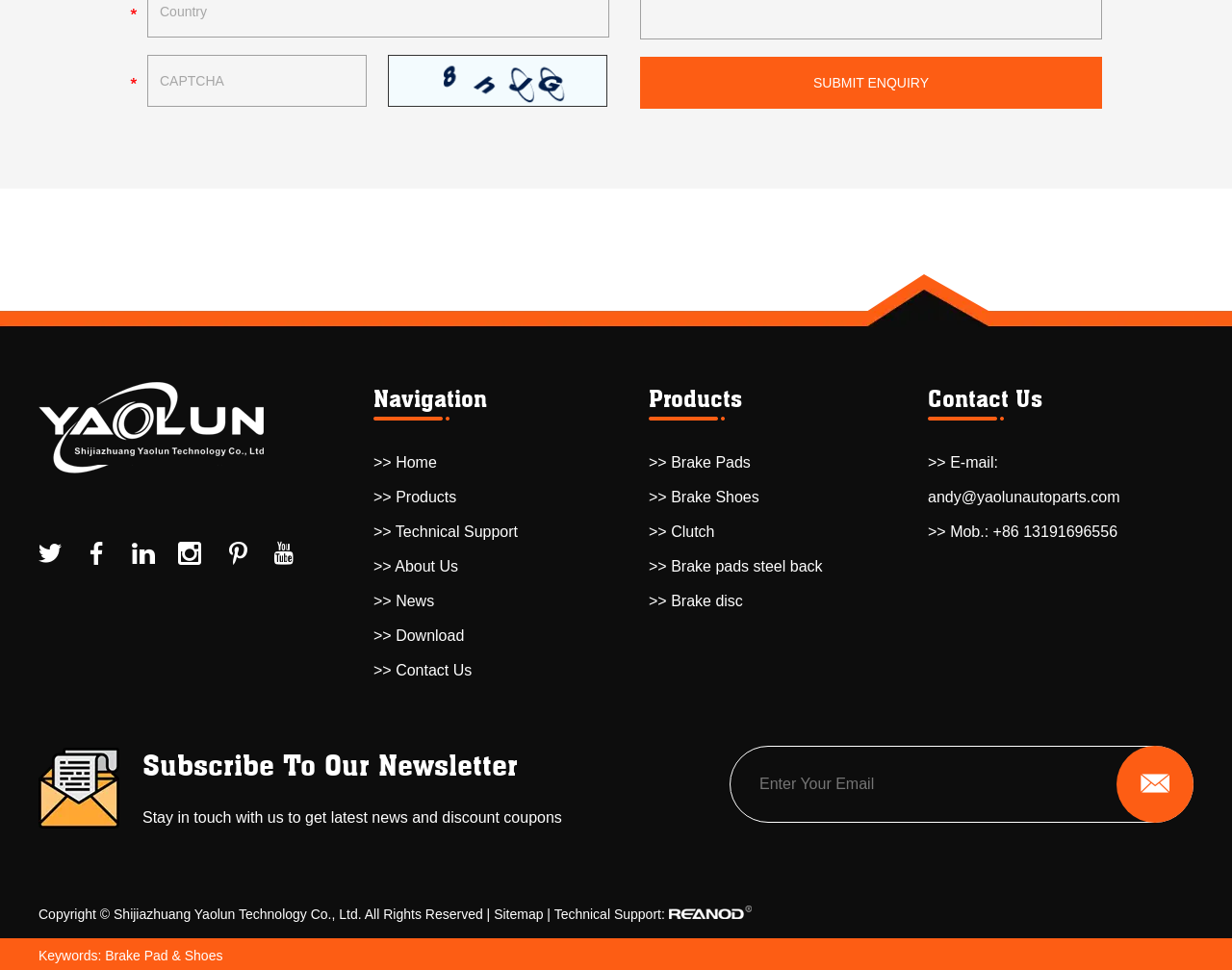Given the element description: "Web: www.chenzhu-inst.com", predict the bounding box coordinates of this UI element. The coordinates must be four float numbers between 0 and 1, given as [left, top, right, bottom].

None